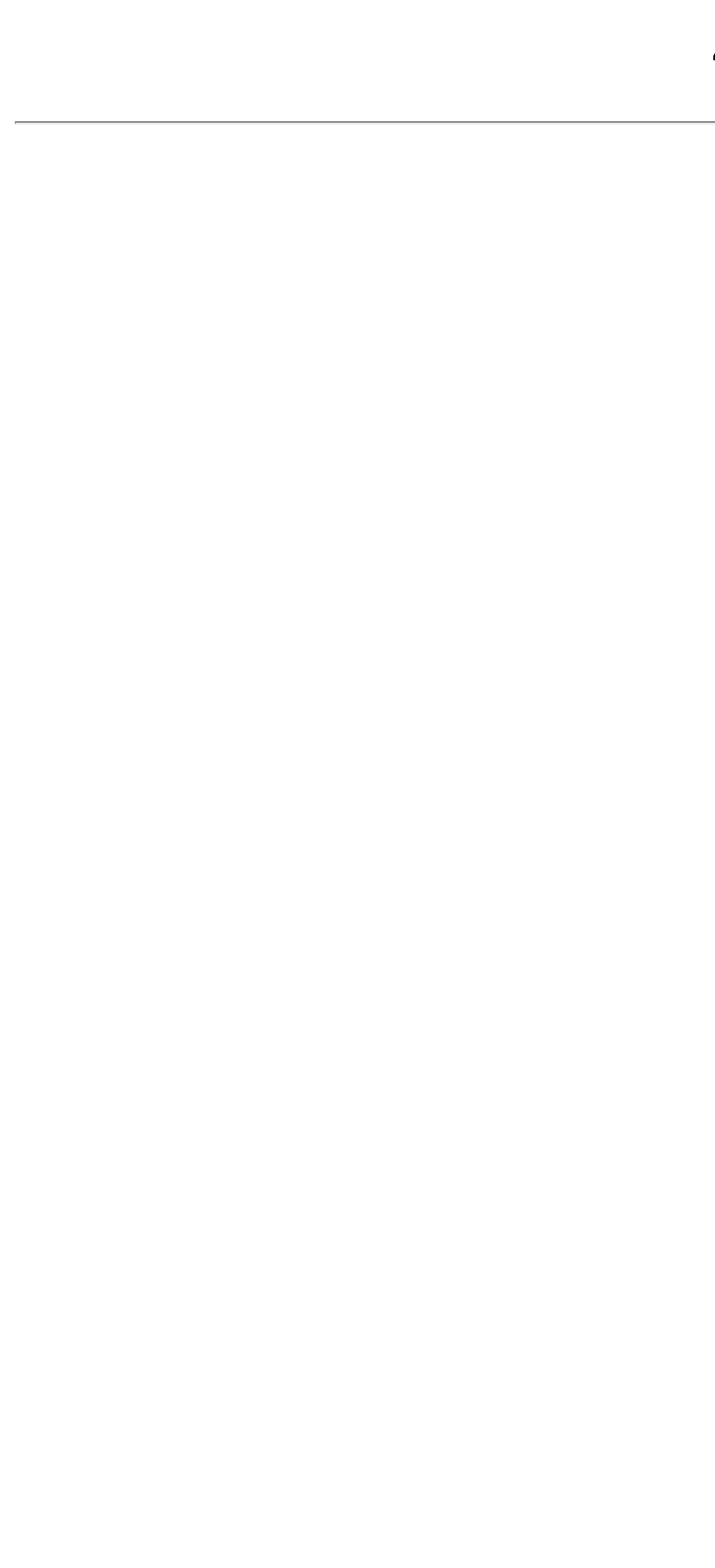Extract the main headline from the webpage and generate its text.

404 Not Found